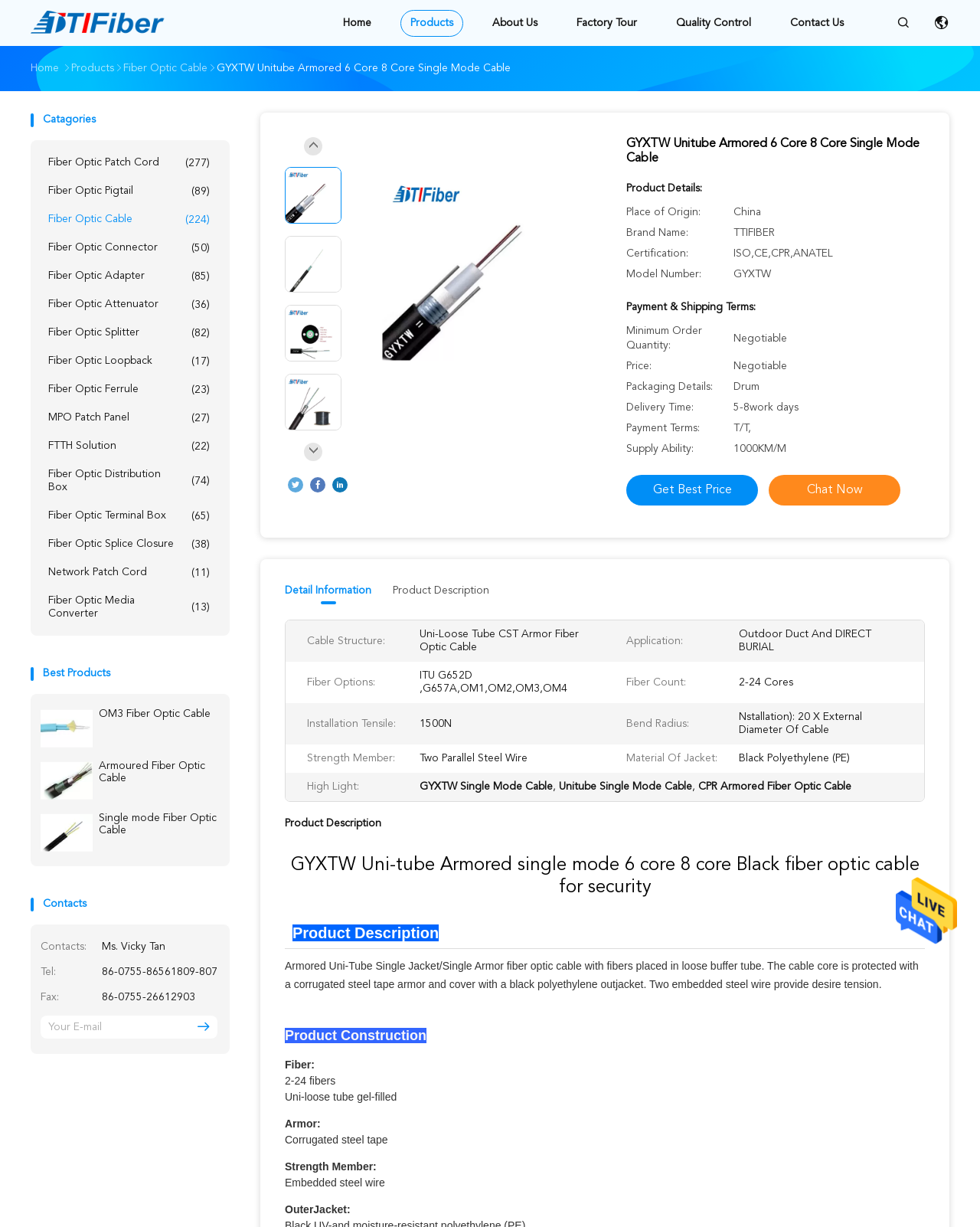Please find and give the text of the main heading on the webpage.

GYXTW Unitube Armored 6 Core 8 Core Single Mode Cable